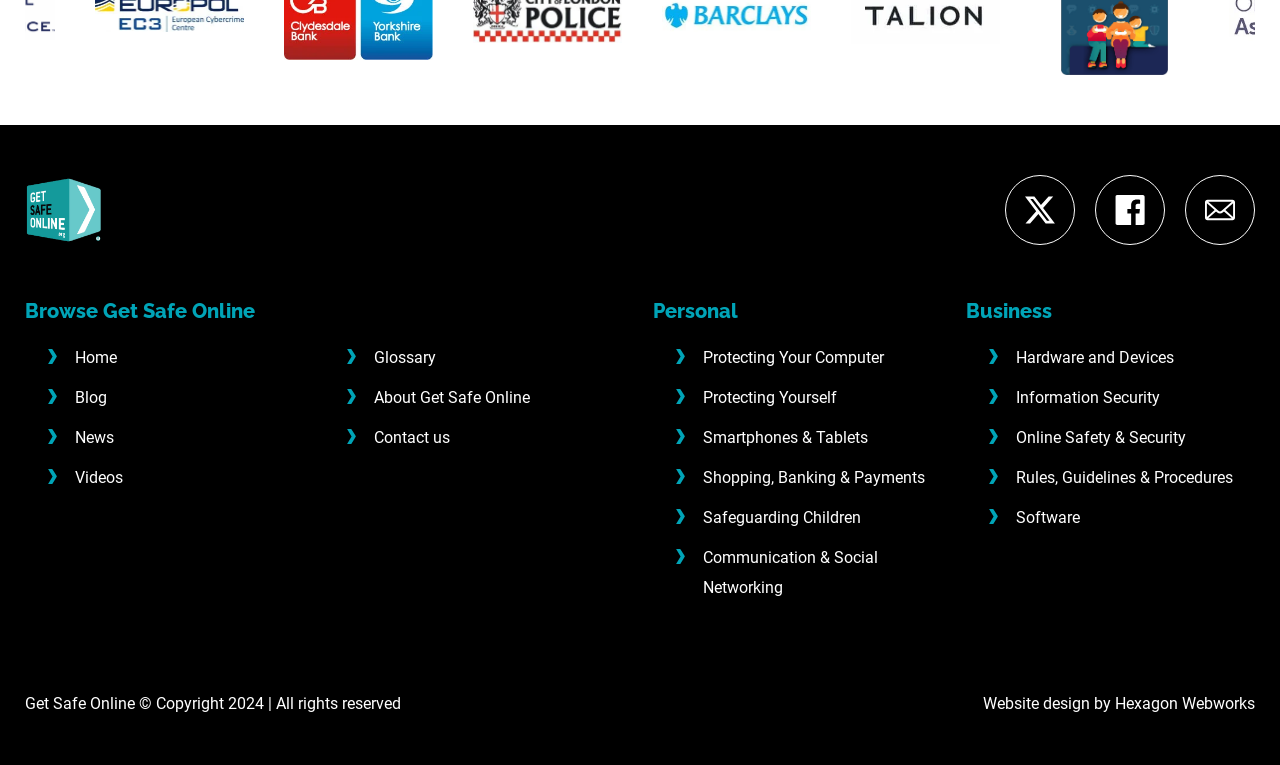What are the topics related to 'Personal' on the website?
Give a thorough and detailed response to the question.

I determined the topics related to 'Personal' by looking at the link elements under the 'Personal' heading, which include 'Protecting Your Computer', 'Protecting Yourself', 'Smartphones & Tablets', 'Shopping, Banking & Payments', 'Safeguarding Children', and 'Communication & Social Networking'.